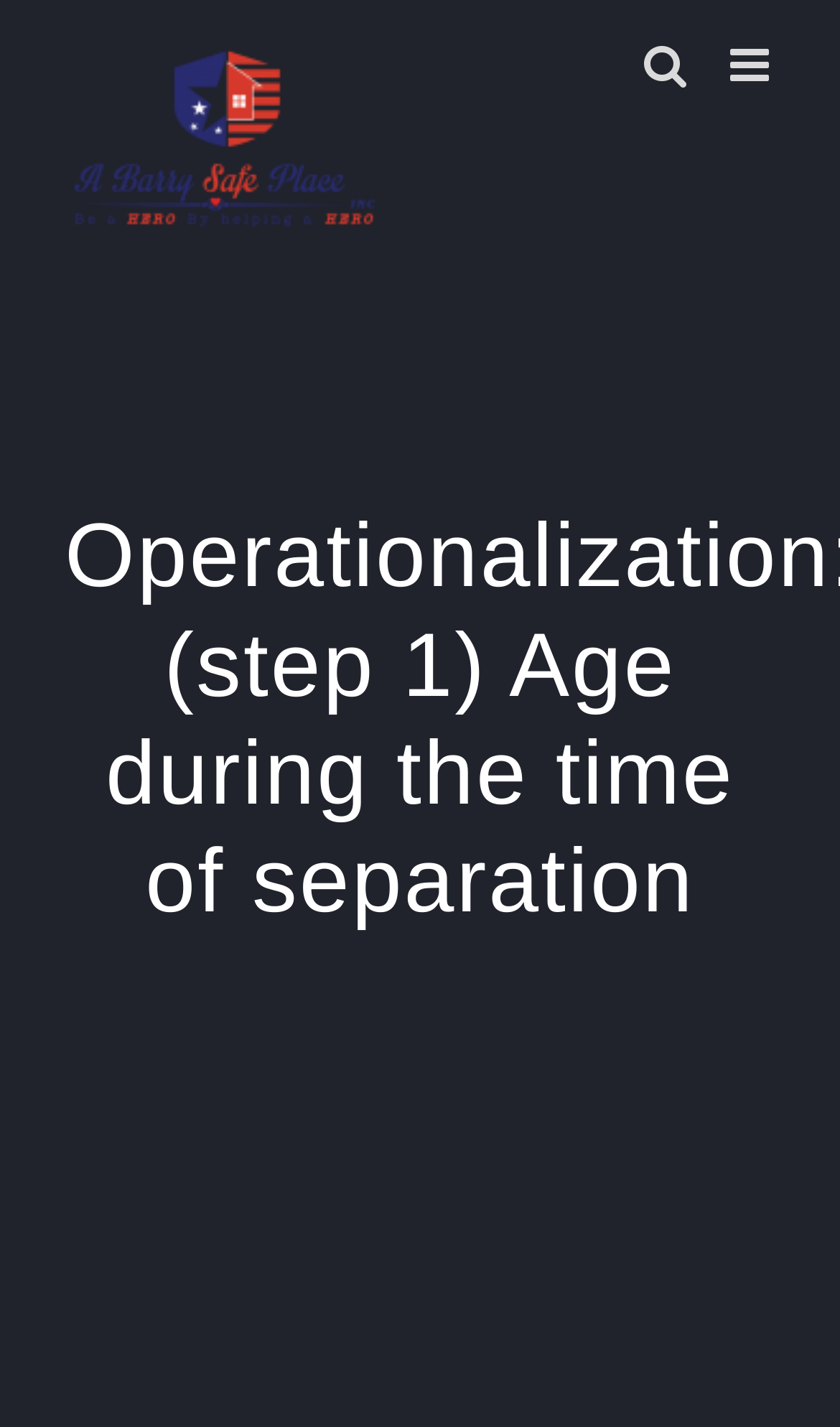Please determine the bounding box coordinates, formatted as (top-left x, top-left y, bottom-right x, bottom-right y), with all values as floating point numbers between 0 and 1. Identify the bounding box of the region described as: alt="Abarrysafeplace Logo"

[0.077, 0.03, 0.462, 0.172]